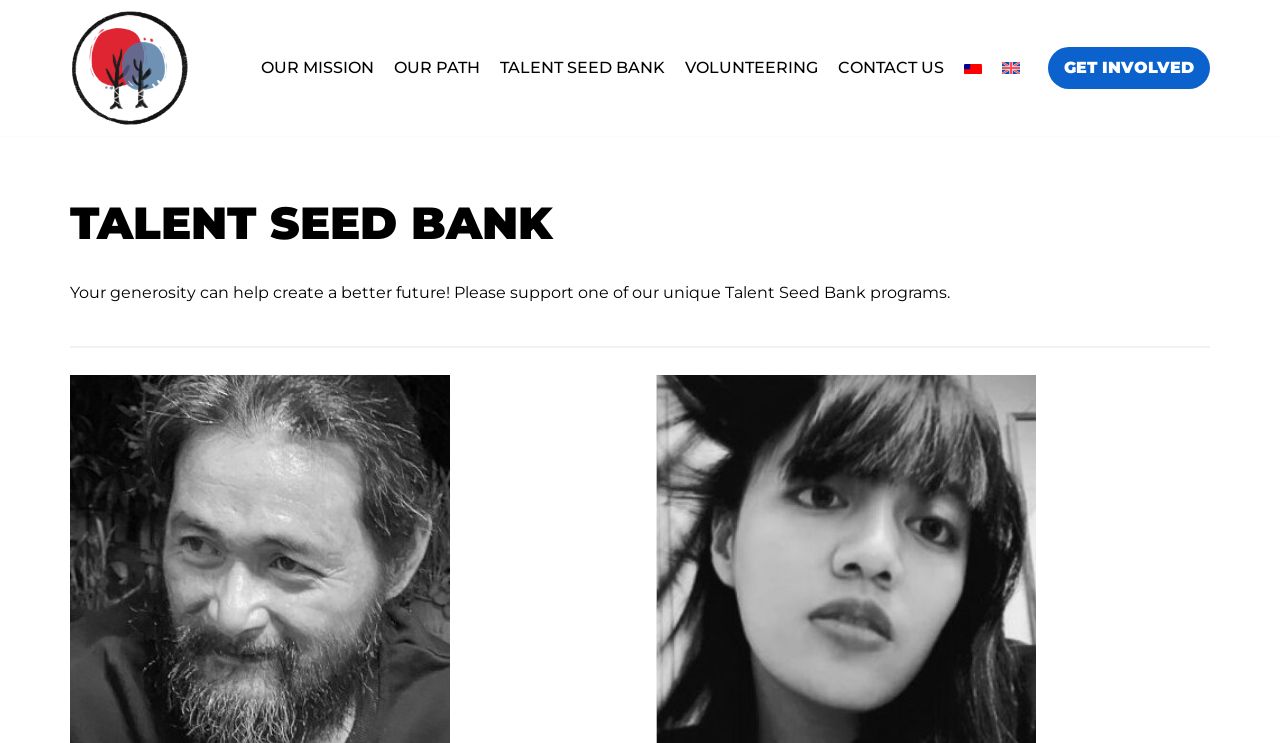Determine the bounding box coordinates of the element that should be clicked to execute the following command: "Visit the 'TALENT SEED BANK' page".

[0.391, 0.074, 0.52, 0.109]